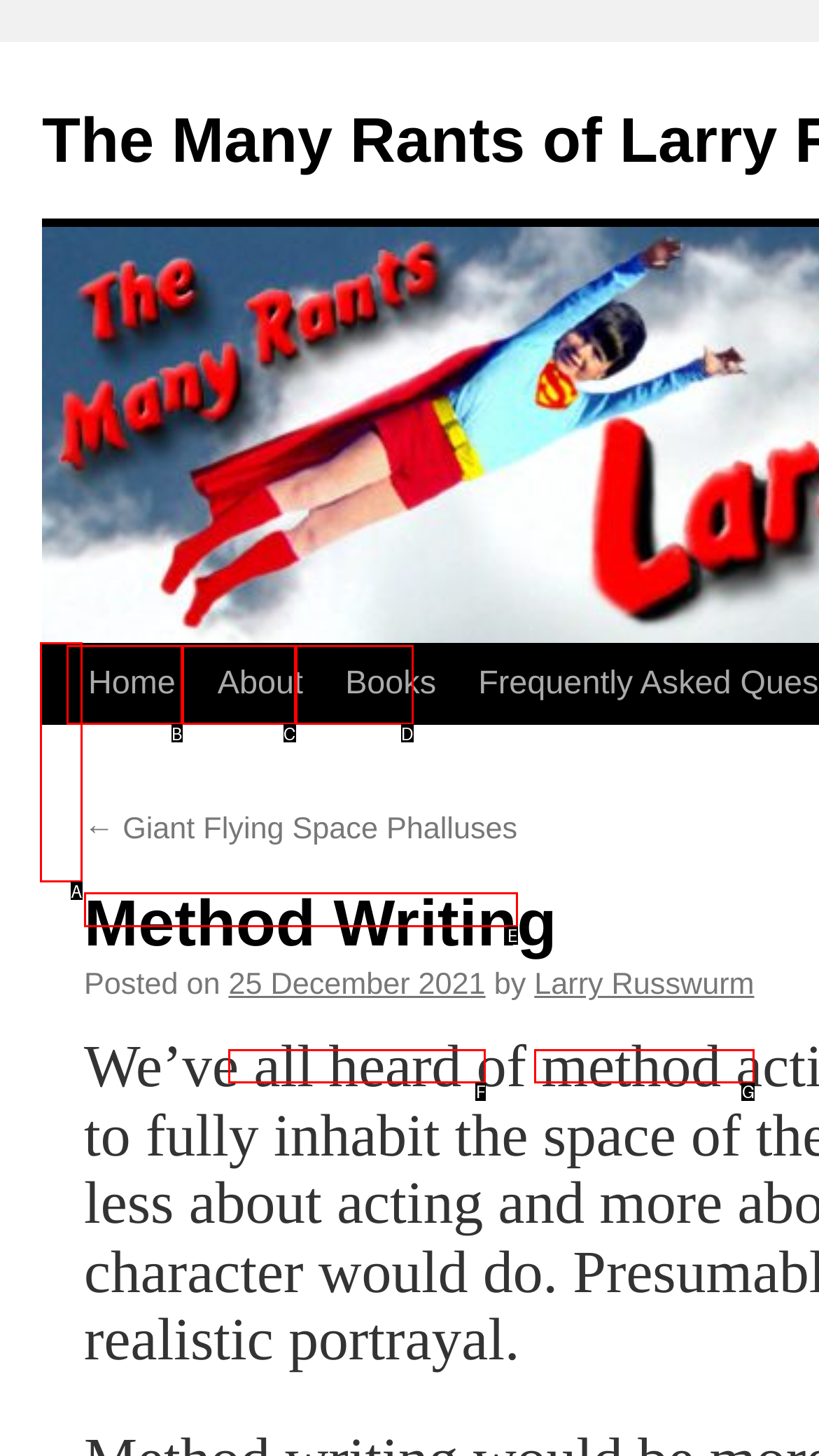Select the option that matches this description: 25 December 2021
Answer by giving the letter of the chosen option.

F